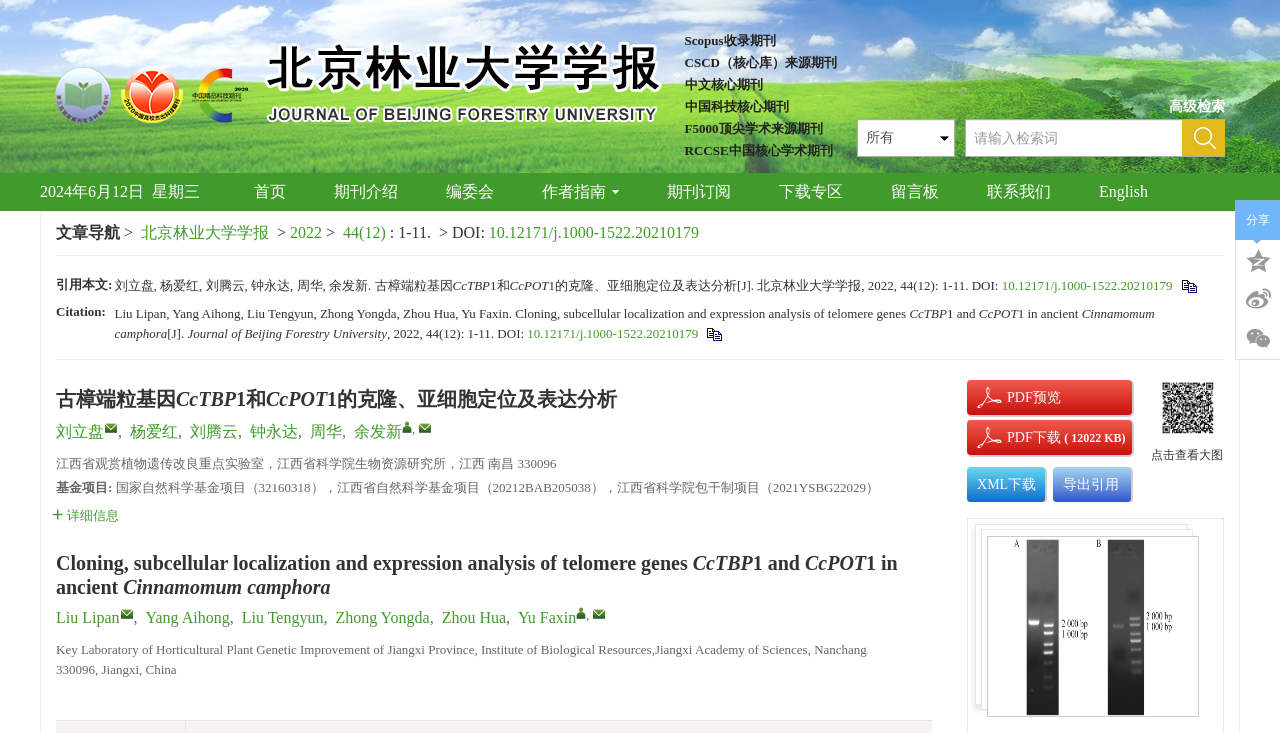Please find the bounding box coordinates of the clickable region needed to complete the following instruction: "search for articles". The bounding box coordinates must consist of four float numbers between 0 and 1, i.e., [left, top, right, bottom].

[0.754, 0.162, 0.957, 0.214]